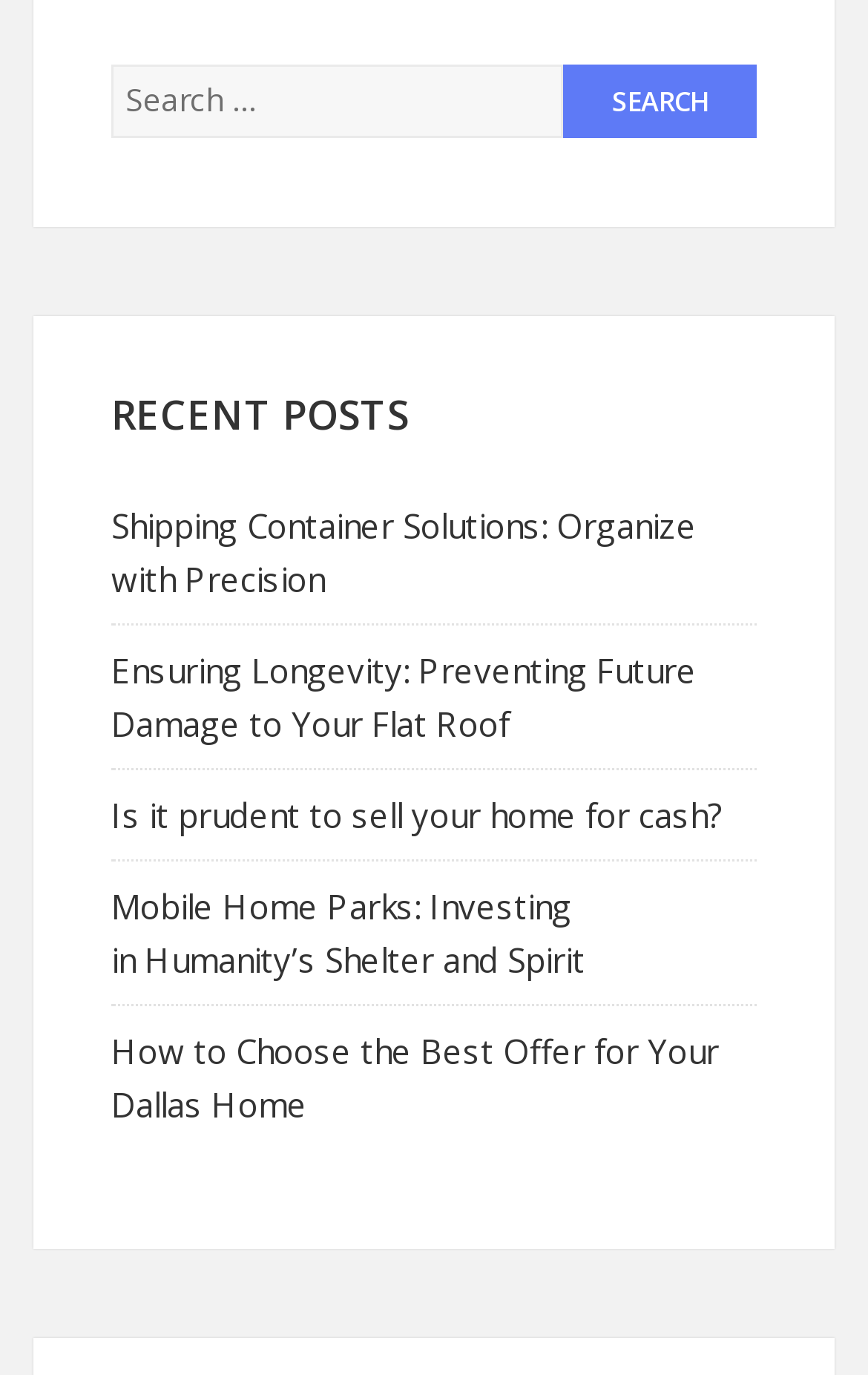Determine the bounding box of the UI element mentioned here: "name="s" placeholder="Search …"". The coordinates must be in the format [left, top, right, bottom] with values ranging from 0 to 1.

[0.128, 0.047, 0.649, 0.1]